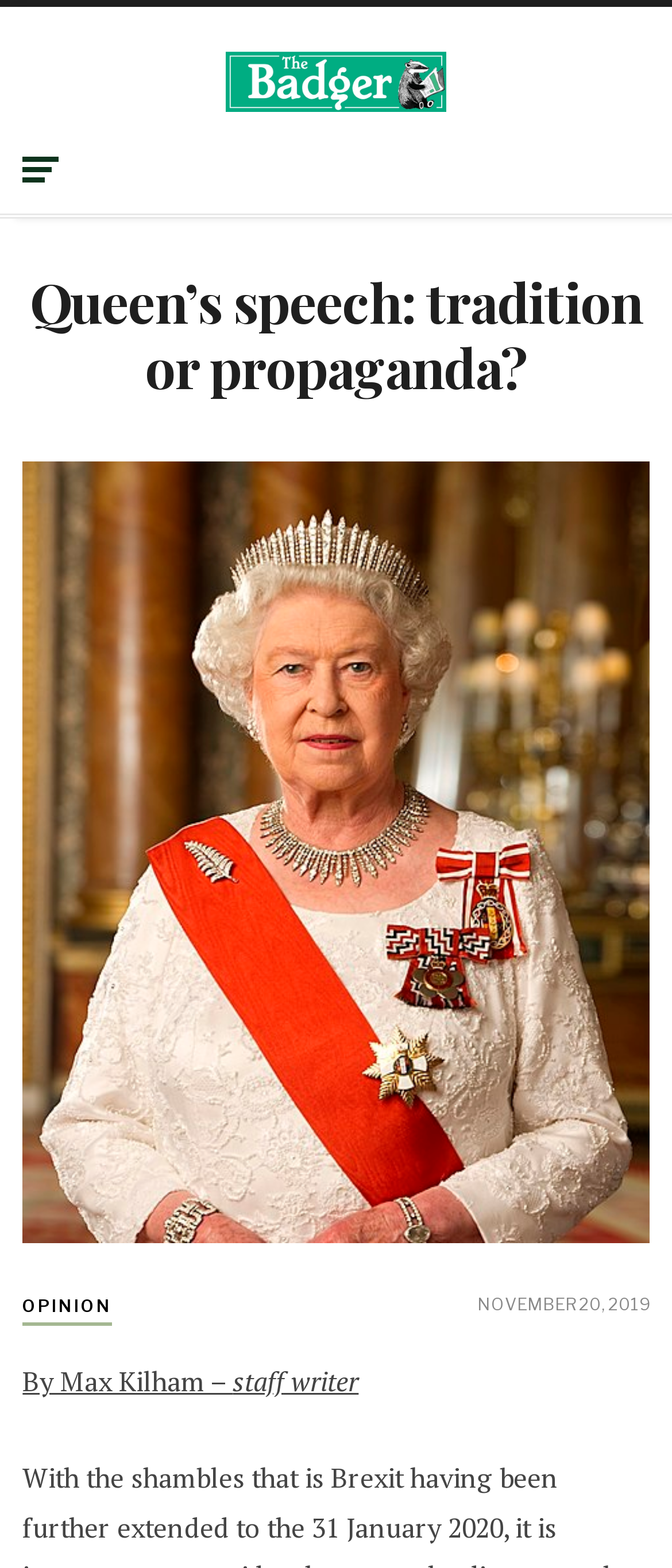Write an extensive caption that covers every aspect of the webpage.

The webpage appears to be an opinion article from The Badger, a publication. At the top, there is a logo of The Badger, which is also a link, positioned slightly to the right of the top-left corner. Below the logo, there is a horizontal header section that spans the entire width of the page, containing the title "Queen’s speech: tradition or propaganda?" in a large font.

Below the title, there is a large figure or image that takes up most of the page's width and about half of its height. Within this figure, there is a smaller header section at the top, containing a link labeled "OPINION" at the top-left corner, and a timestamp "NOVEMBER 20, 2019" at the top-right corner. Below this header, there are two lines of text, "By Max Kilham –" and "staff writer", indicating the author of the article.

There are no other notable UI elements or images on the page besides the logo, title, and the figure containing the article's metadata. The overall layout is focused on presenting the article's title and metadata prominently, with the content of the article likely being the main focus of the page.